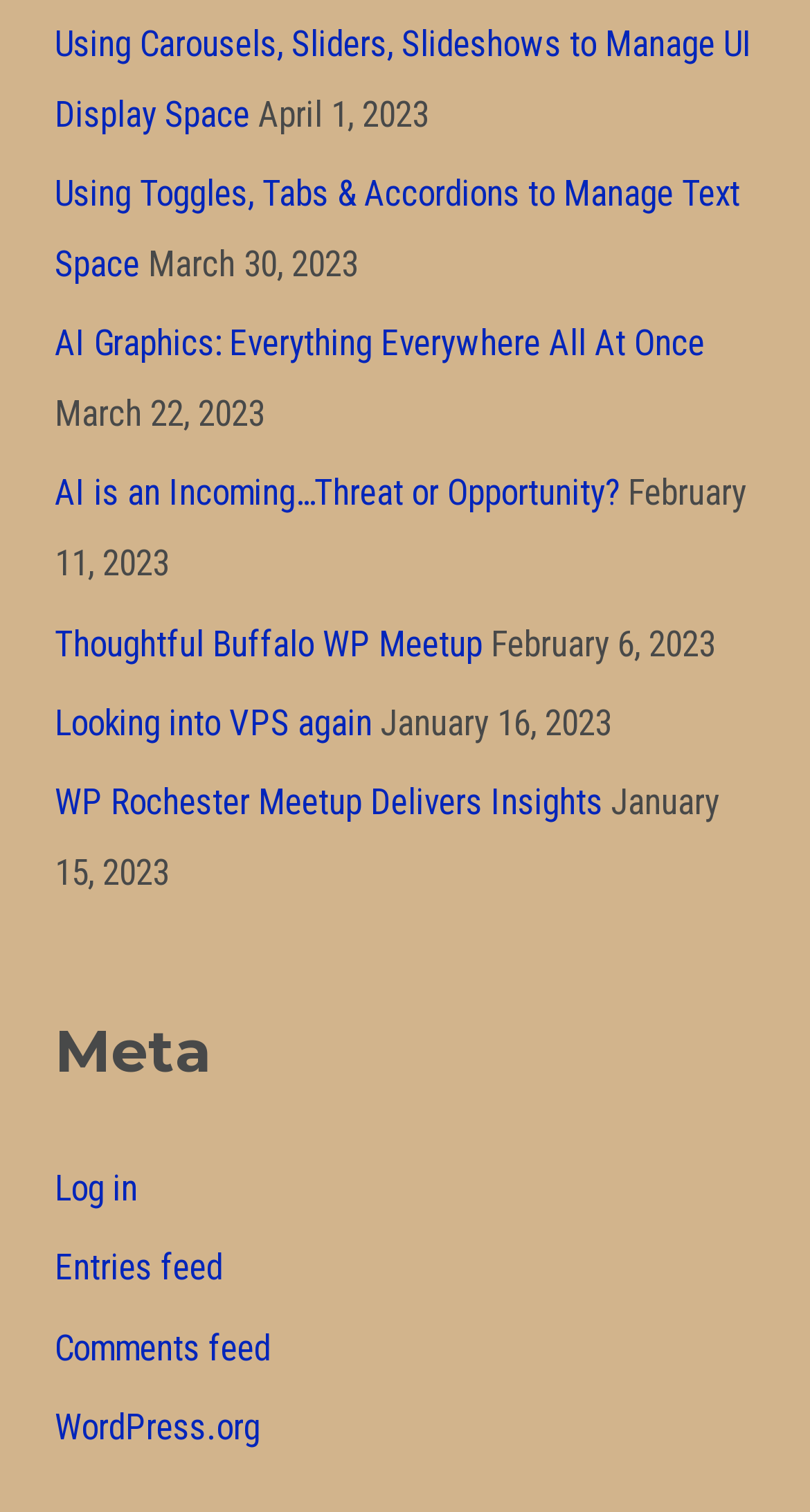What is the name of the organization mentioned at the bottom?
Use the screenshot to answer the question with a single word or phrase.

WordPress.org